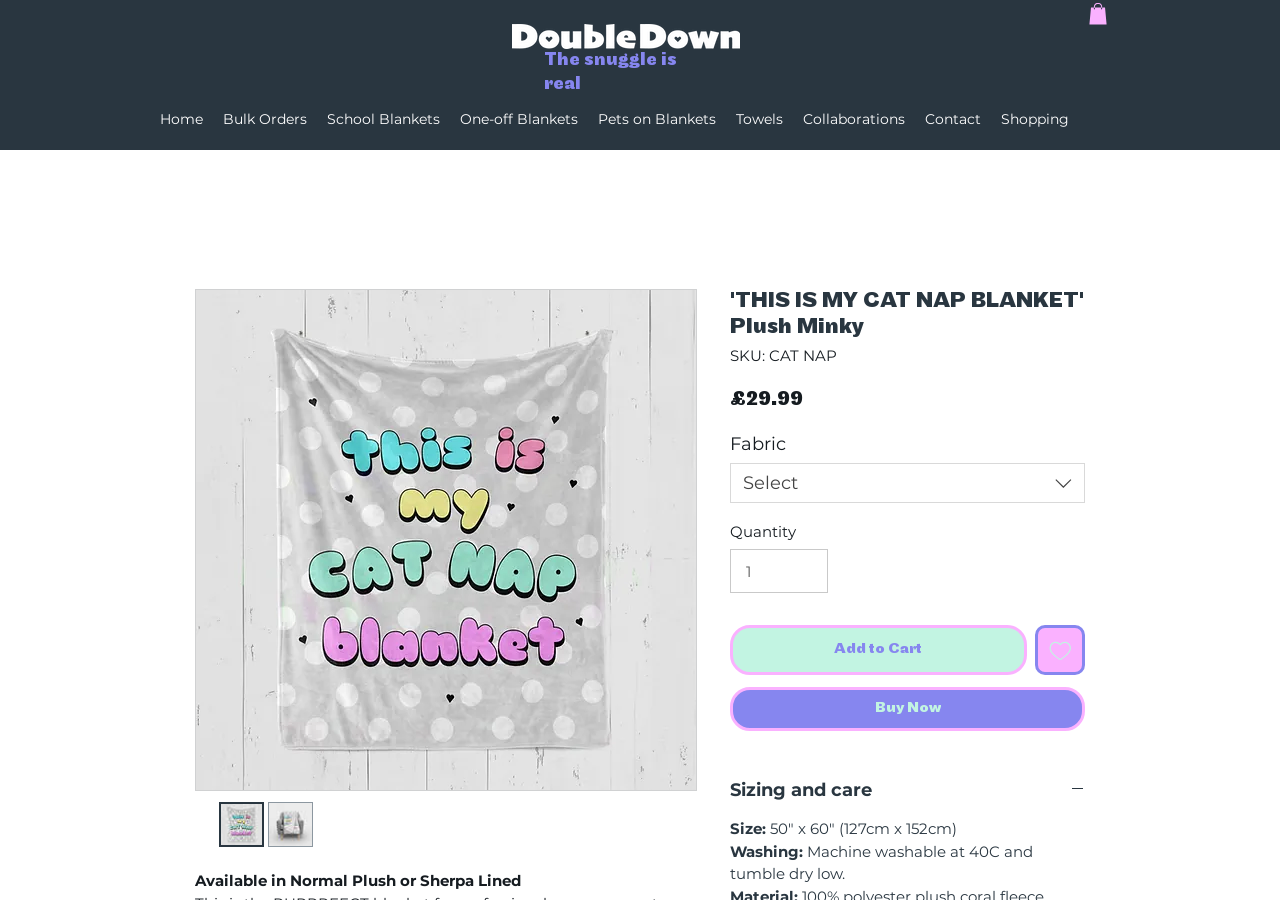Locate the UI element that matches the description One-off Blankets in the webpage screenshot. Return the bounding box coordinates in the format (top-left x, top-left y, bottom-right x, bottom-right y), with values ranging from 0 to 1.

[0.352, 0.115, 0.459, 0.148]